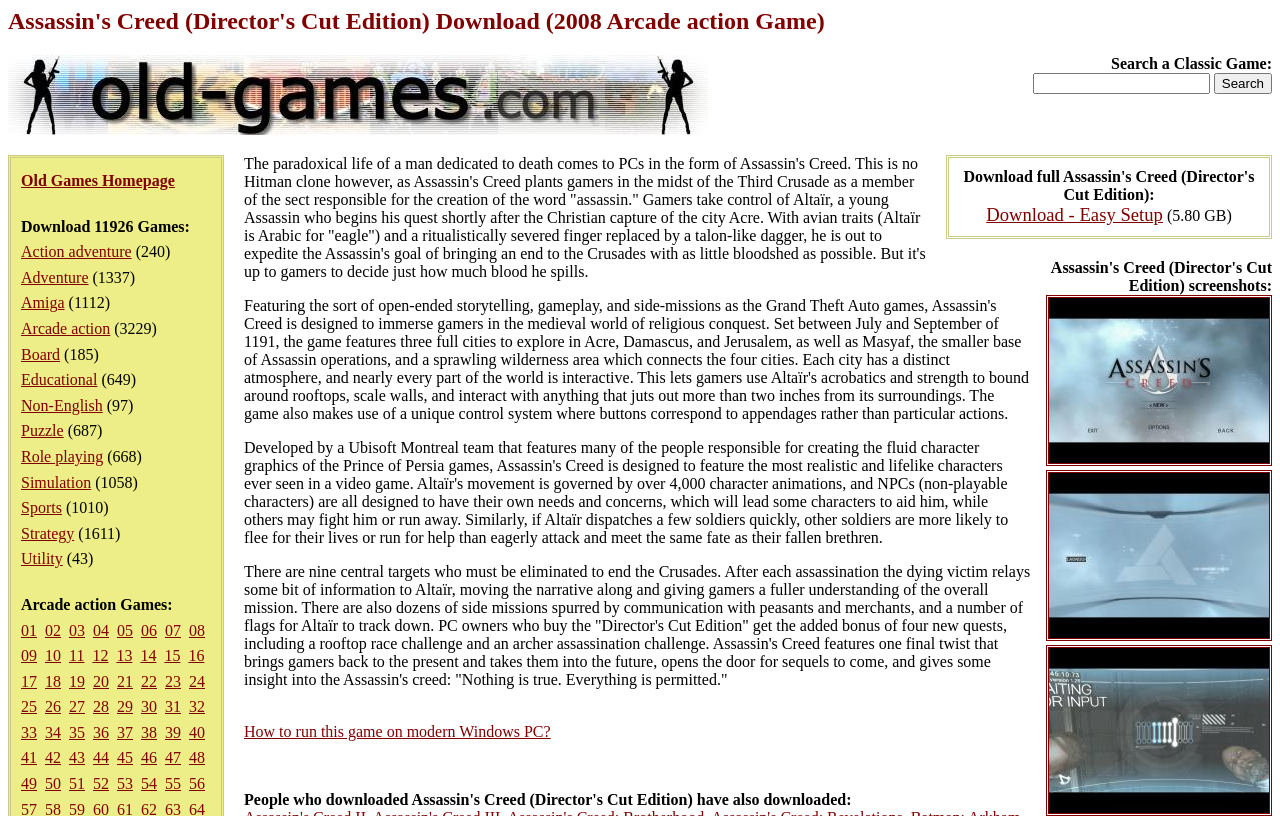Extract the primary headline from the webpage and present its text.

Assassin's Creed (Director's Cut Edition) Download (2008 Arcade action Game)